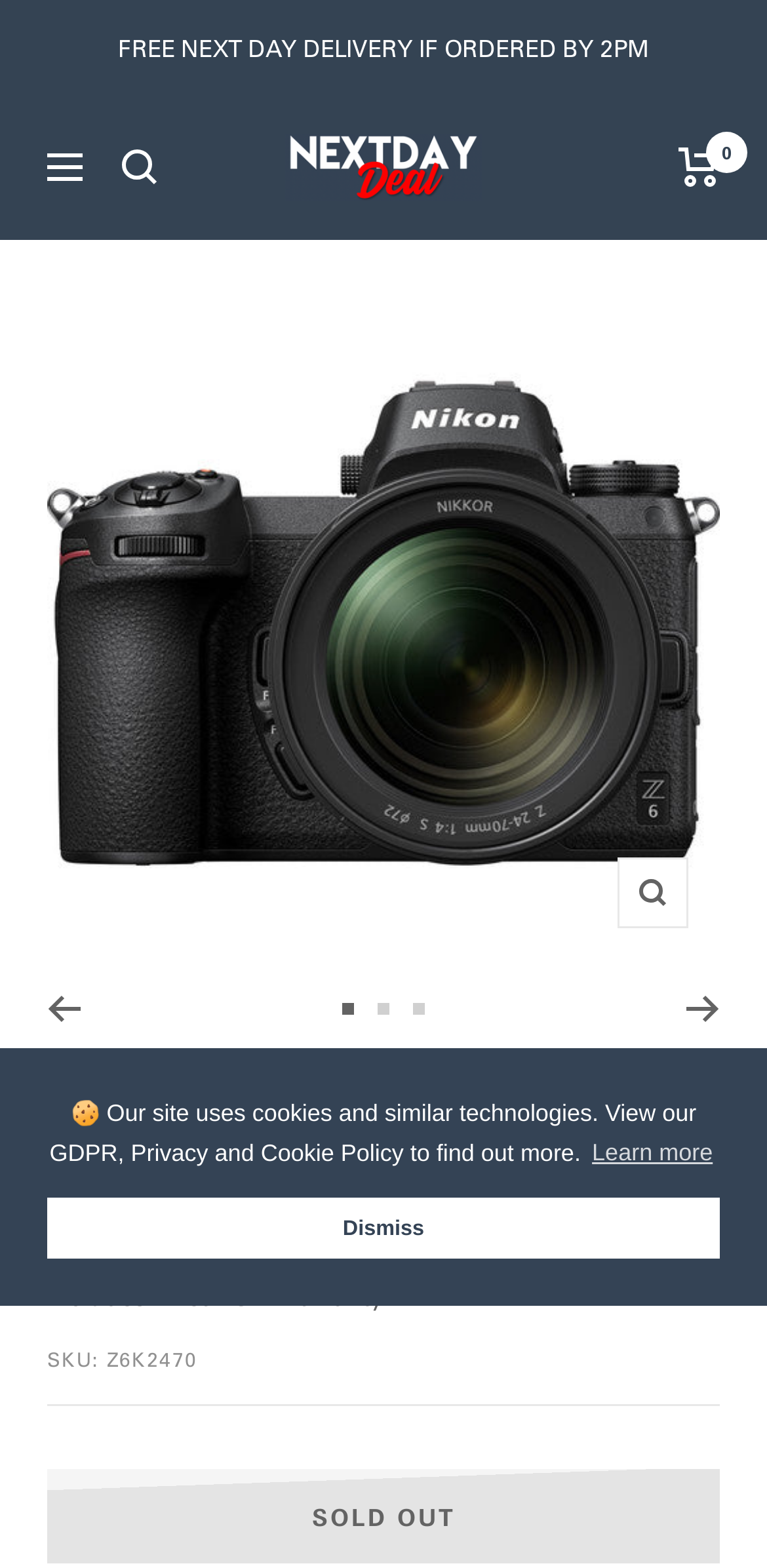Locate the bounding box coordinates of the item that should be clicked to fulfill the instruction: "Click on Instagram".

None